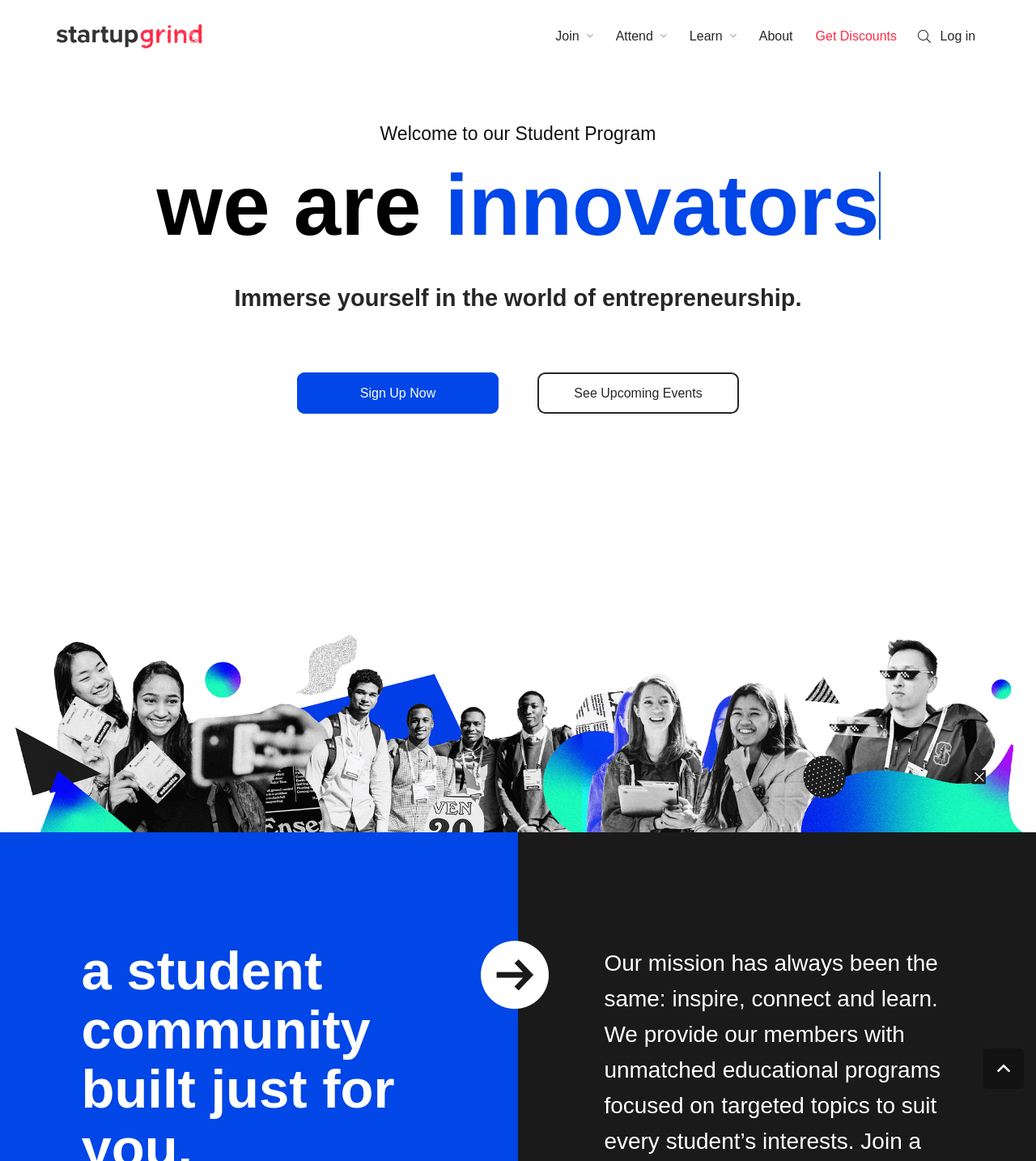Using a single word or phrase, answer the following question: 
Is there a search function on the webpage?

Yes